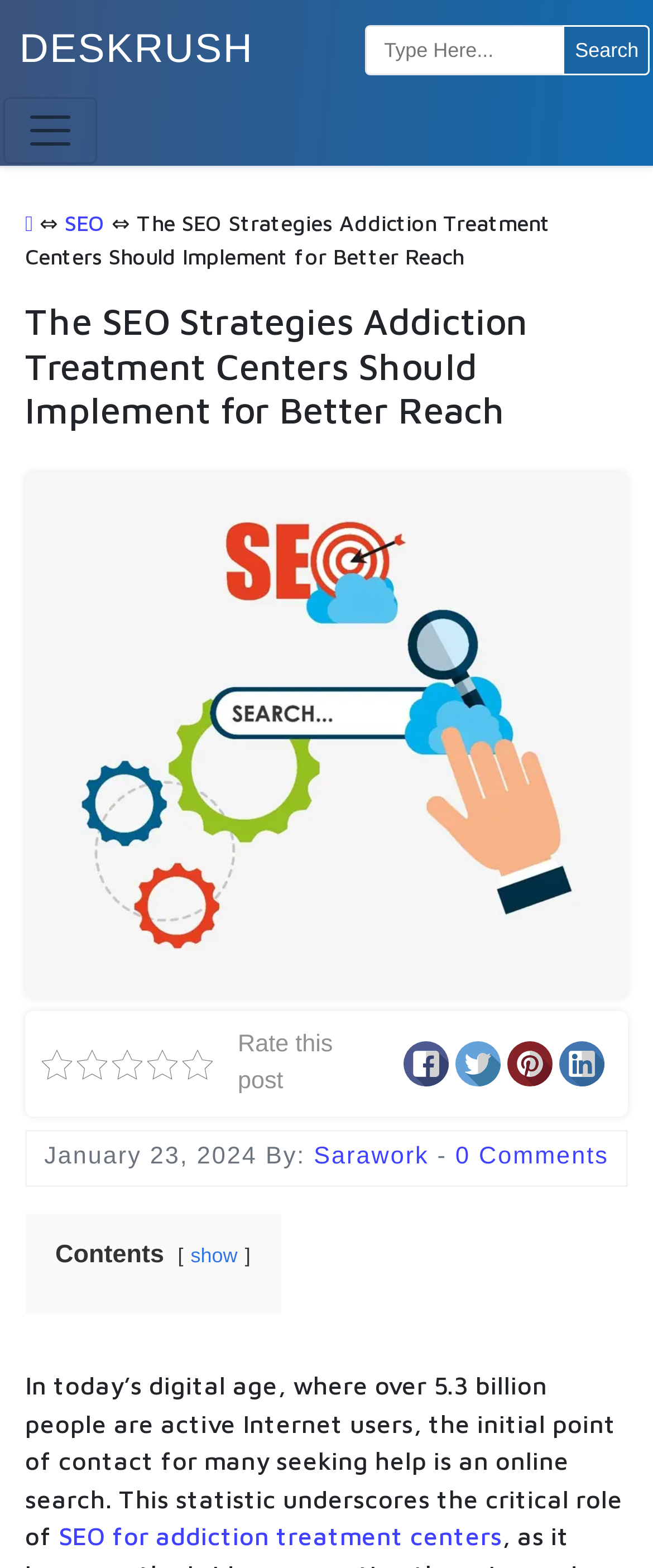Identify the bounding box coordinates for the element you need to click to achieve the following task: "Share on facebook". Provide the bounding box coordinates as four float numbers between 0 and 1, in the form [left, top, right, bottom].

[0.618, 0.664, 0.687, 0.693]